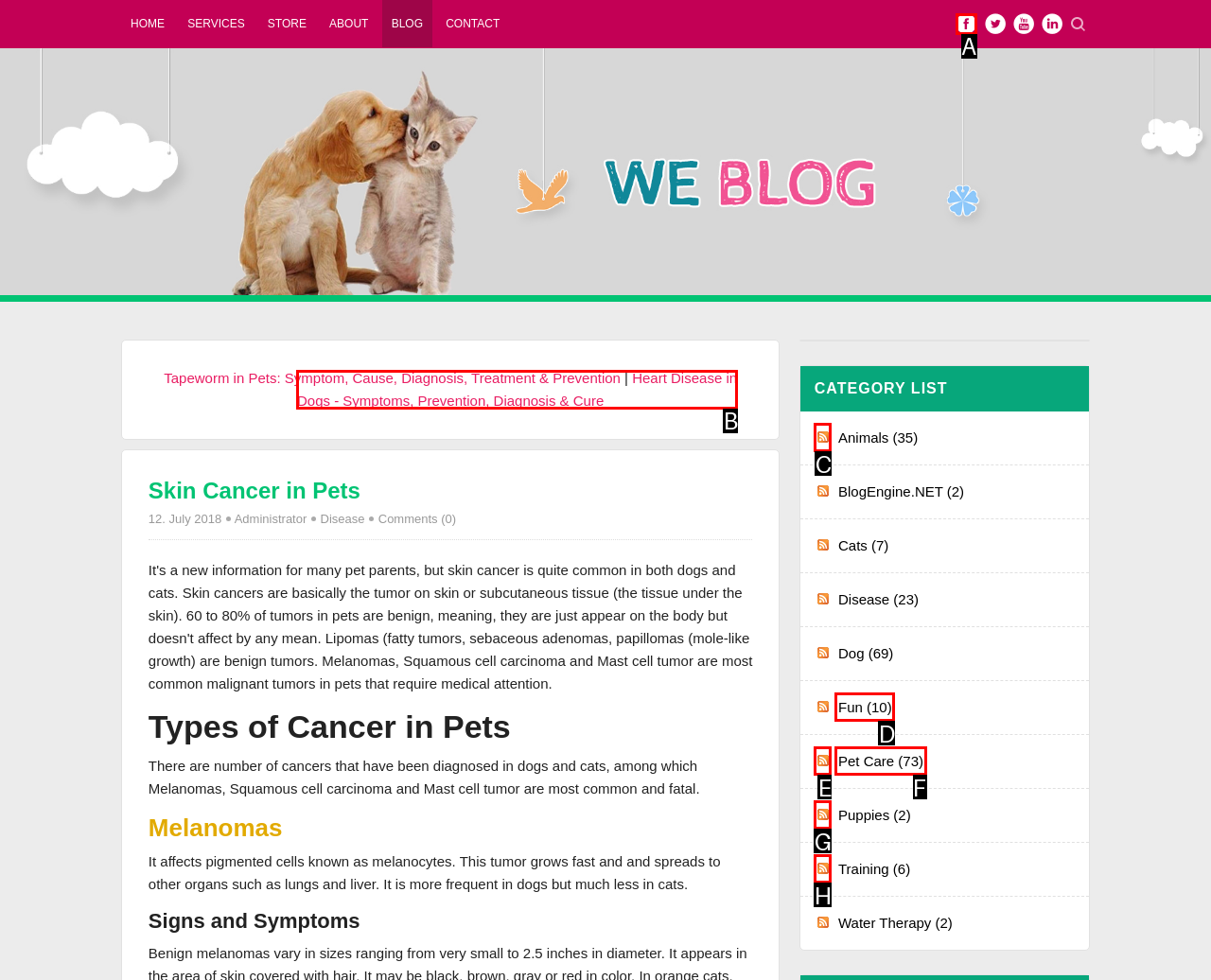Choose the letter of the option you need to click to View Heart Disease in Dogs article. Answer with the letter only.

B